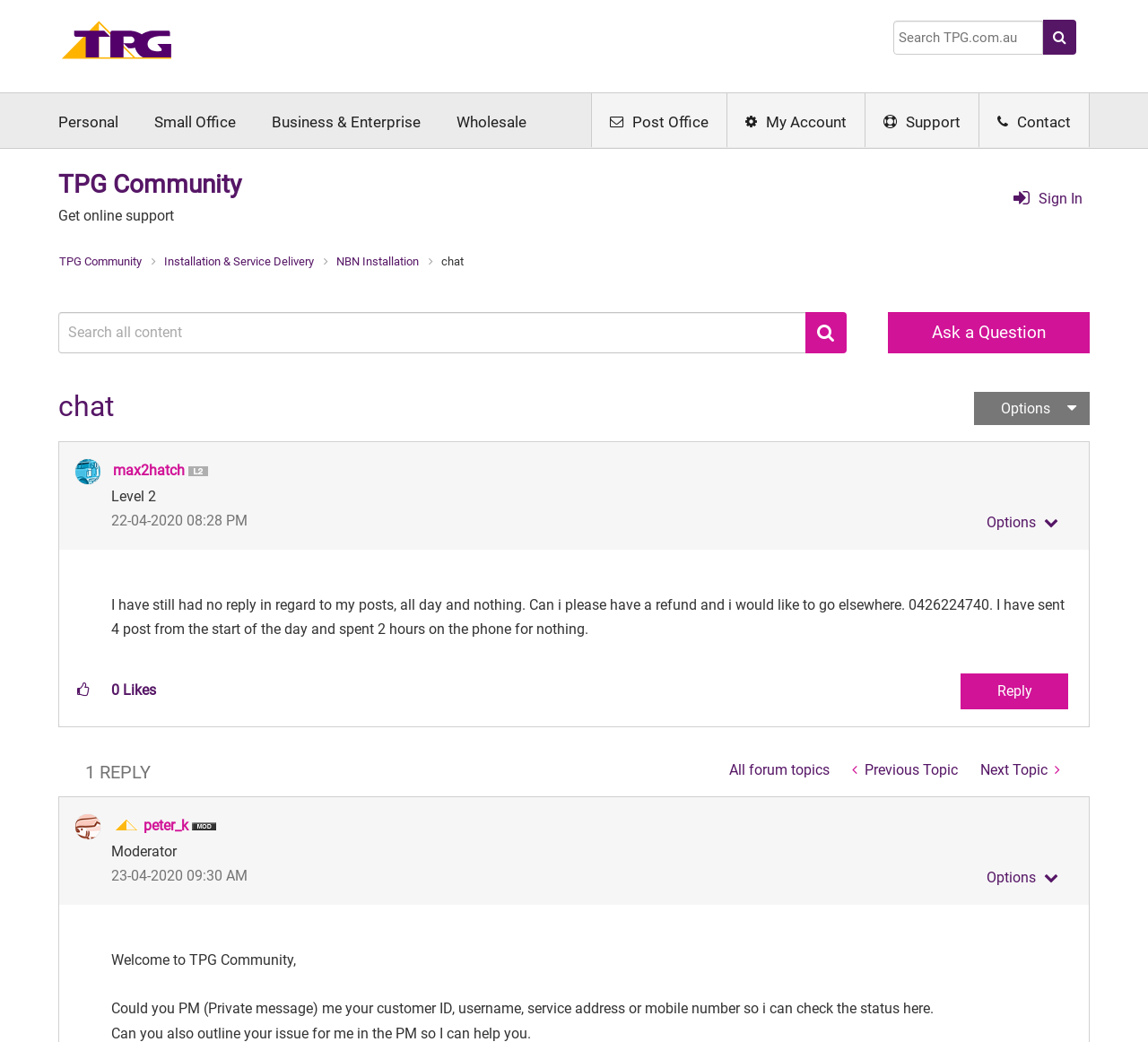Identify the bounding box of the UI element that matches this description: "Installation & Service Delivery".

[0.141, 0.244, 0.276, 0.257]